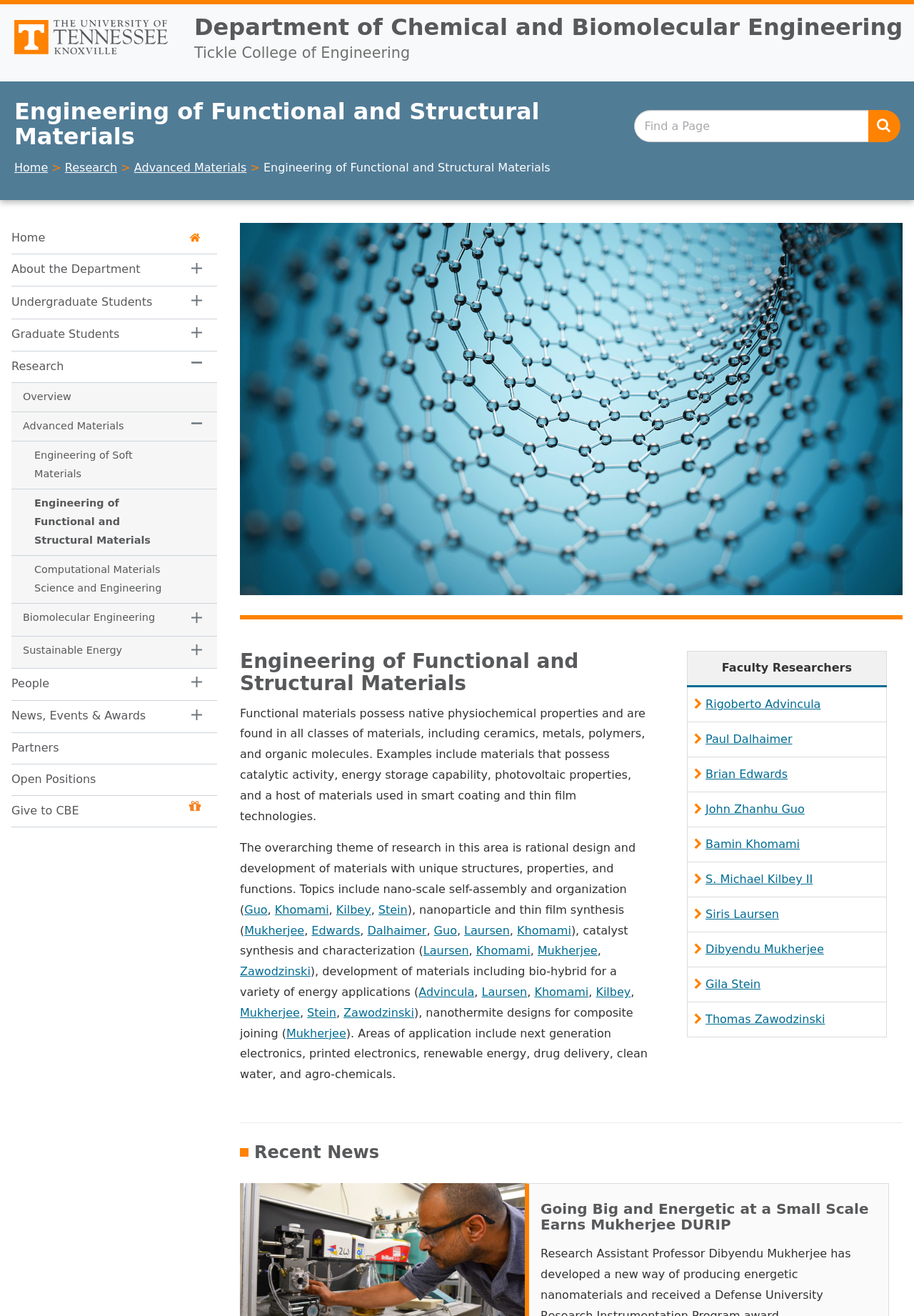Write a detailed summary of the webpage, including text, images, and layout.

The webpage is about the Department of Chemical and Biomolecular Engineering at the University of Tennessee, Knoxville, with a focus on the research area of Engineering of Functional and Structural Materials. 

At the top of the page, there are two headings: "The University of Tennessee, Knoxville" and "Department of Chemical and Biomolecular Engineering Tickle College of Engineering". Below these headings, there is a navigation breadcrumb with links to "Home", "Research", and "Advanced Materials". 

On the left side of the page, there is a menu with links to various sections, including "About the Department", "Undergraduate Students", "Graduate Students", "Research", "People", "News, Events & Awards", "Partners", and "Open Positions". Each of these sections has a toggle sub-menu button, which expands to show more links when clicked.

On the right side of the page, there is a search bar with a "Go" button. Below the search bar, there is a section dedicated to the research area of Engineering of Functional and Structural Materials. This section has a heading and a paragraph of text that describes the research theme, which is the design and development of materials with unique structures, properties, and functions. 

There are also links to specific research topics, including nano-scale self-assembly and organization, and names of researchers, such as Guo, Khomami, and Kilbey. Below this section, there is an image of a 3-D rendering of graphene atomic structure, followed by a horizontal separator line.